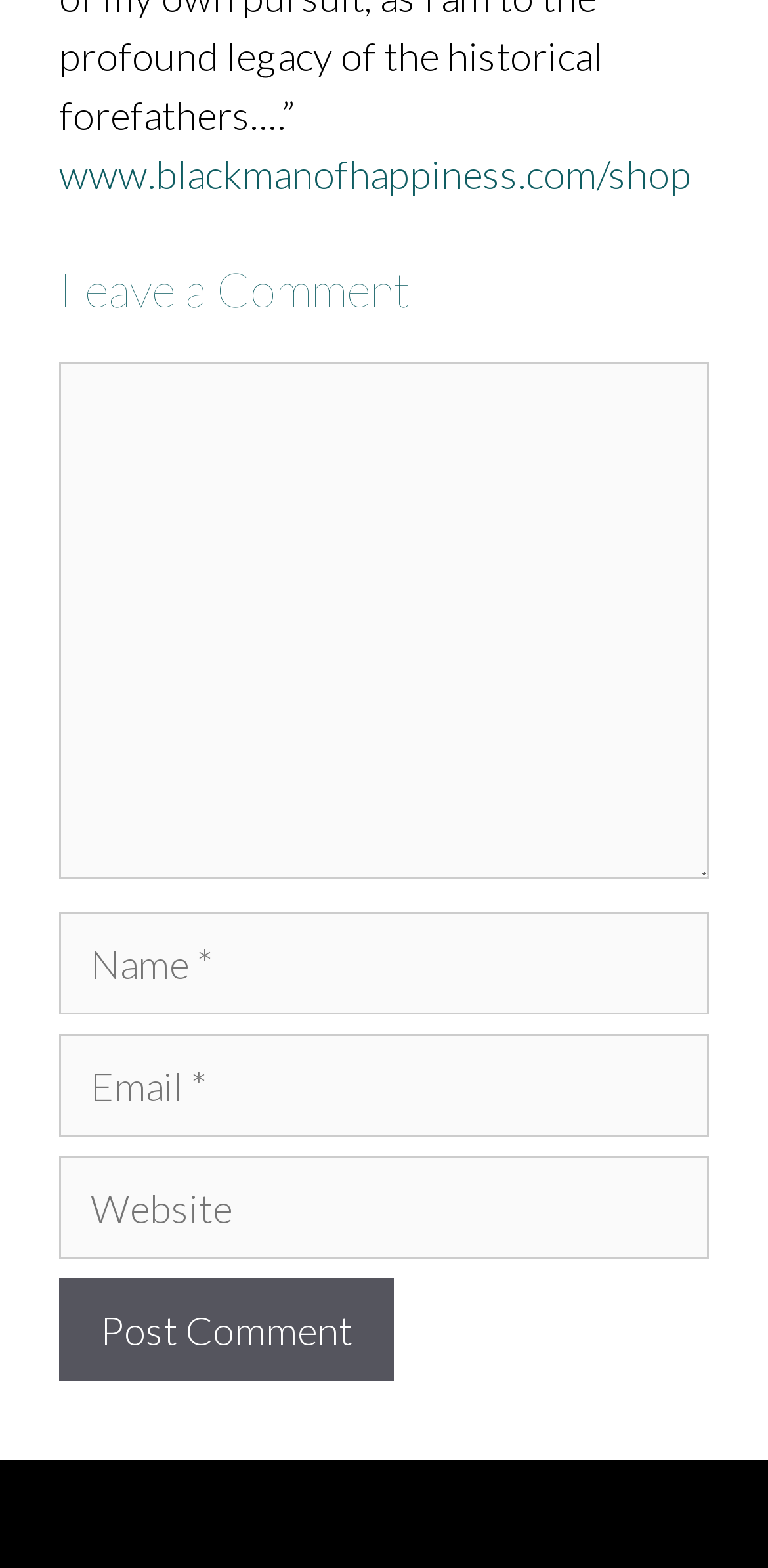Bounding box coordinates must be specified in the format (top-left x, top-left y, bottom-right x, bottom-right y). All values should be floating point numbers between 0 and 1. What are the bounding box coordinates of the UI element described as: parent_node: Comment name="url" placeholder="Website"

[0.077, 0.737, 0.923, 0.802]